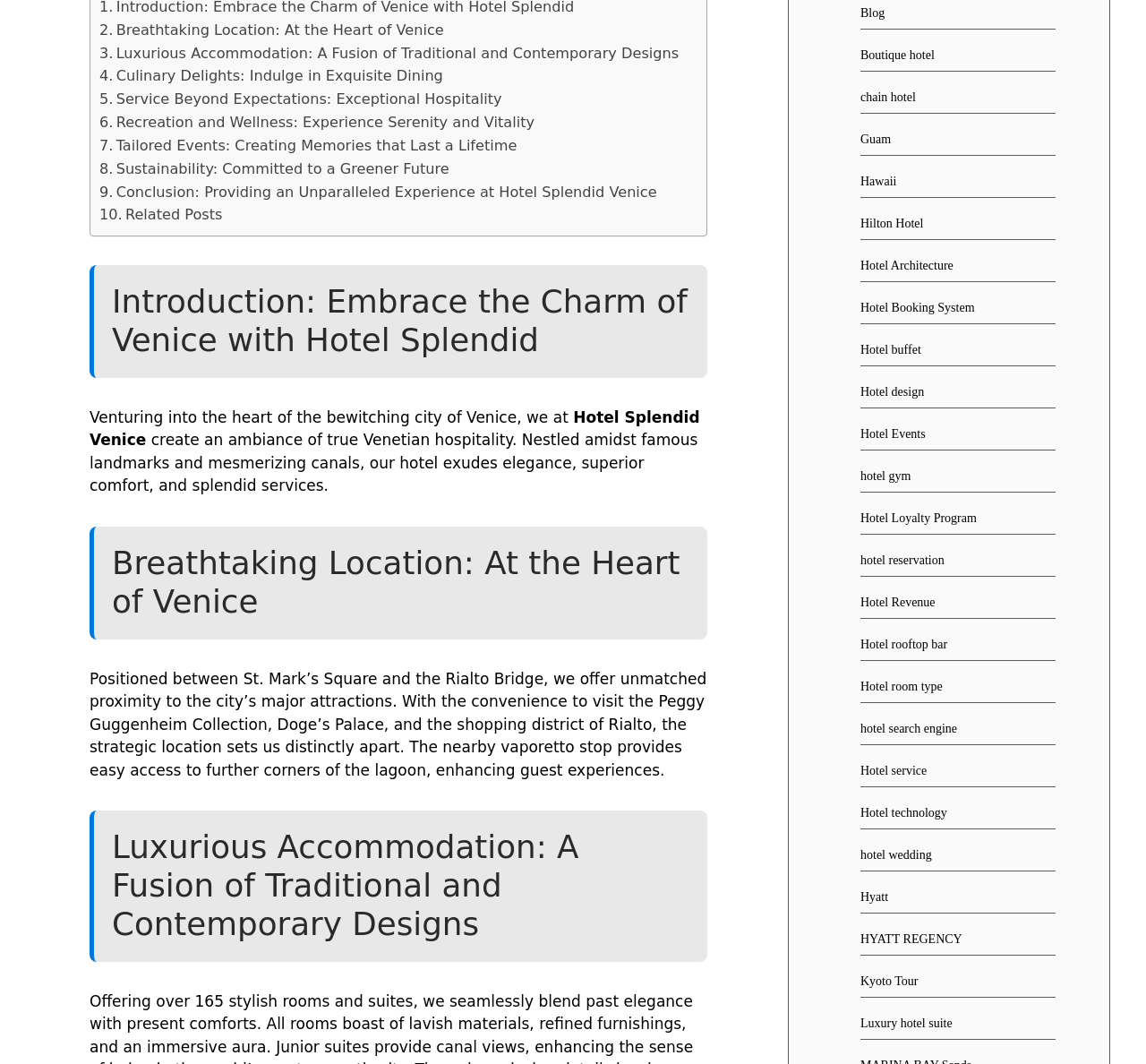Provide the bounding box coordinates, formatted as (top-left x, top-left y, bottom-right x, bottom-right y), with all values being floating point numbers between 0 and 1. Identify the bounding box of the UI element that matches the description: Hilton Hotel

[0.751, 0.203, 0.806, 0.216]